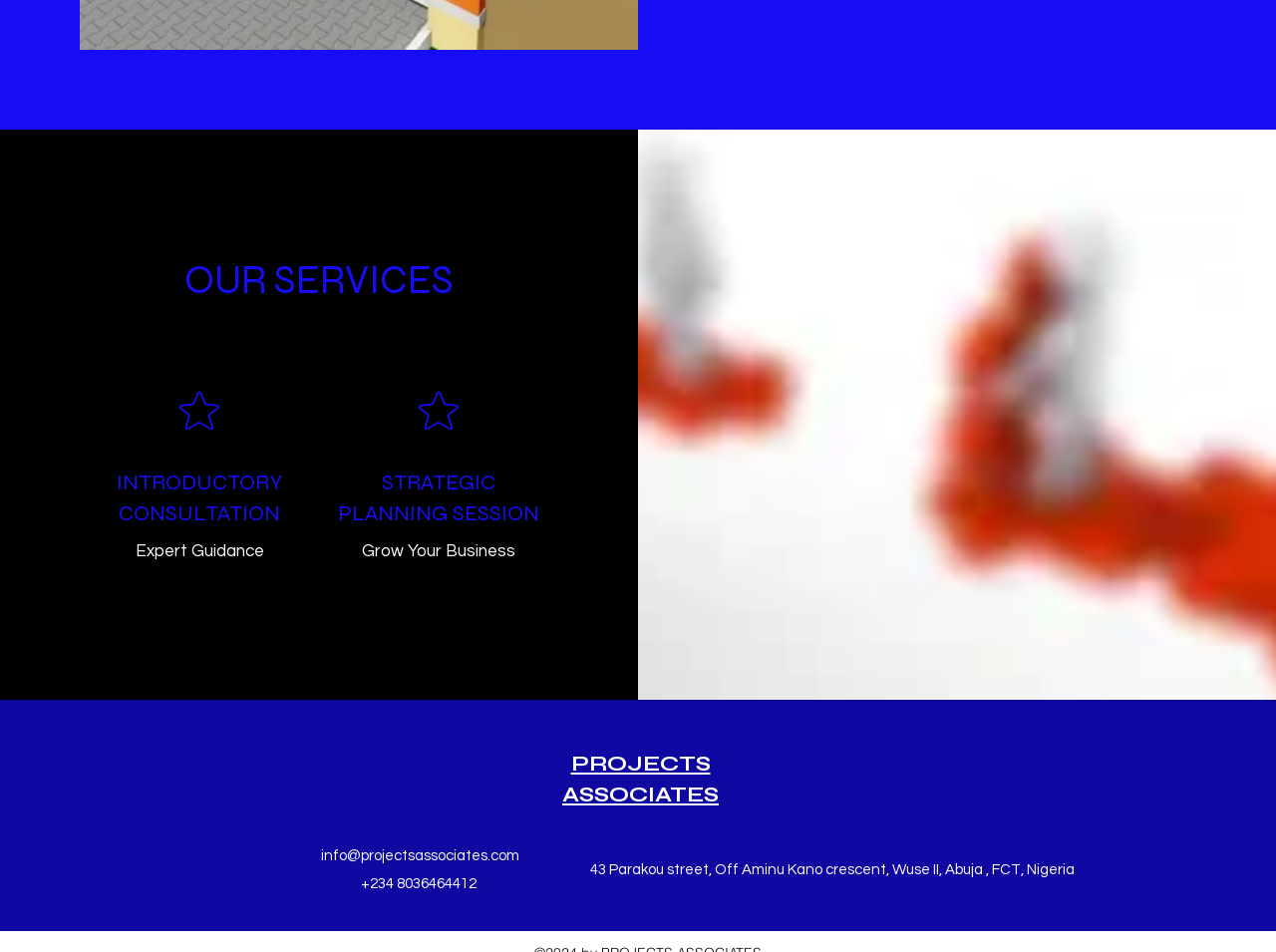What is the phone number of the organization?
Please give a detailed and elaborate answer to the question.

I found the answer by looking at the StaticText element at coordinates [0.283, 0.92, 0.373, 0.936] which contains the phone number '+234 8036464412'. This implies that the phone number of the organization is +234 8036464412.